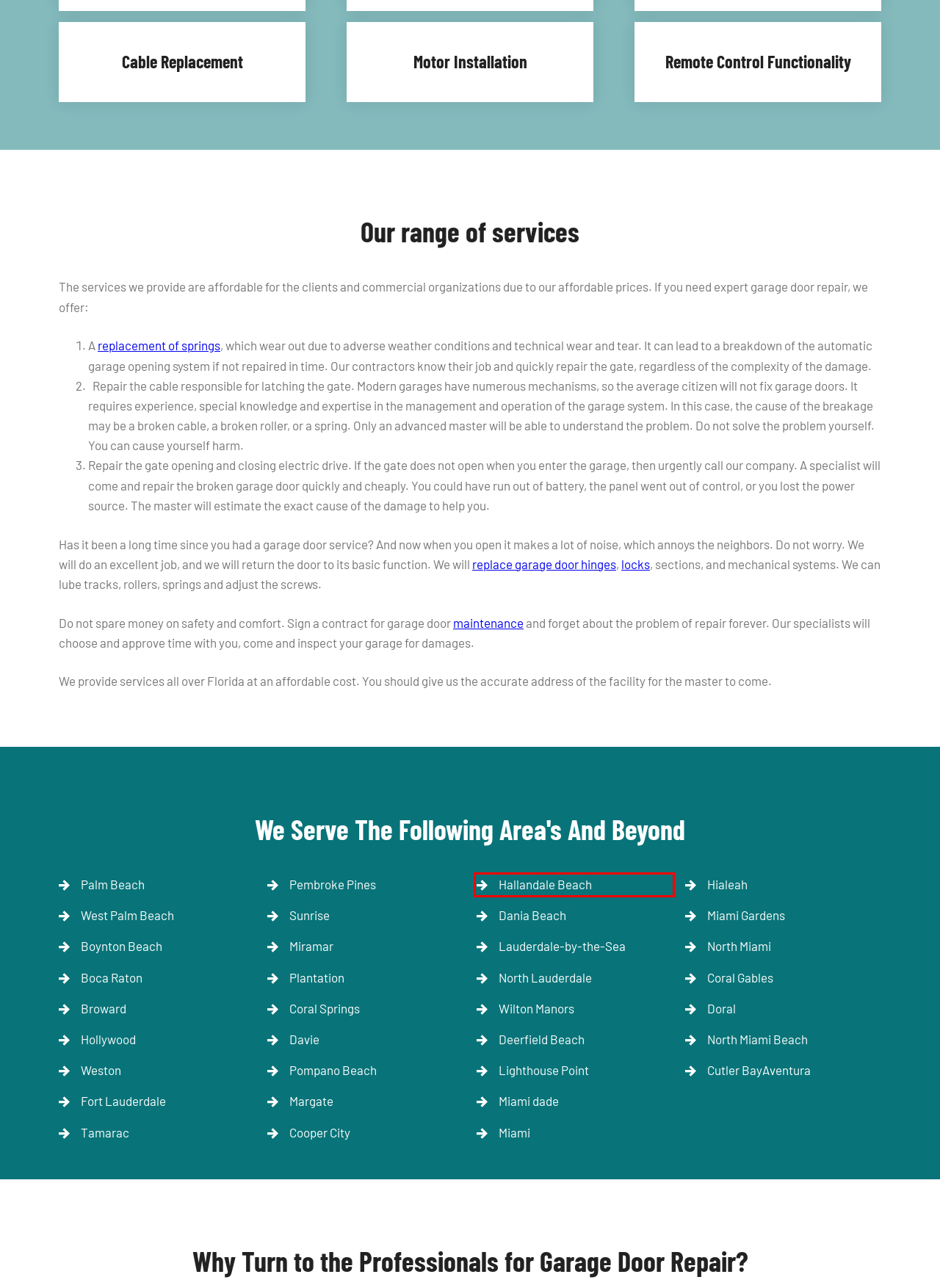View the screenshot of the webpage containing a red bounding box around a UI element. Select the most fitting webpage description for the new page shown after the element in the red bounding box is clicked. Here are the candidates:
A. Garage Door Repair Pompano Beach, FL | Marko Door
B. Garage Door Repair Fort Lauderdale, FL | Marko Door
C. Garage Door Repair Service Hollywood, FL | Marko Door
D. Garage Door Repair Margate, FL | Marko Door
E. Garage Door Repair Doral, FL | Marko Door
F. Garage Door Repair Hallandale Beach, FL | Marko Door
G. Garage Door Repair Miami Dade, FL | Marko Door
H. Garage Door Repair Service in Sunrise/ Marko Door

F